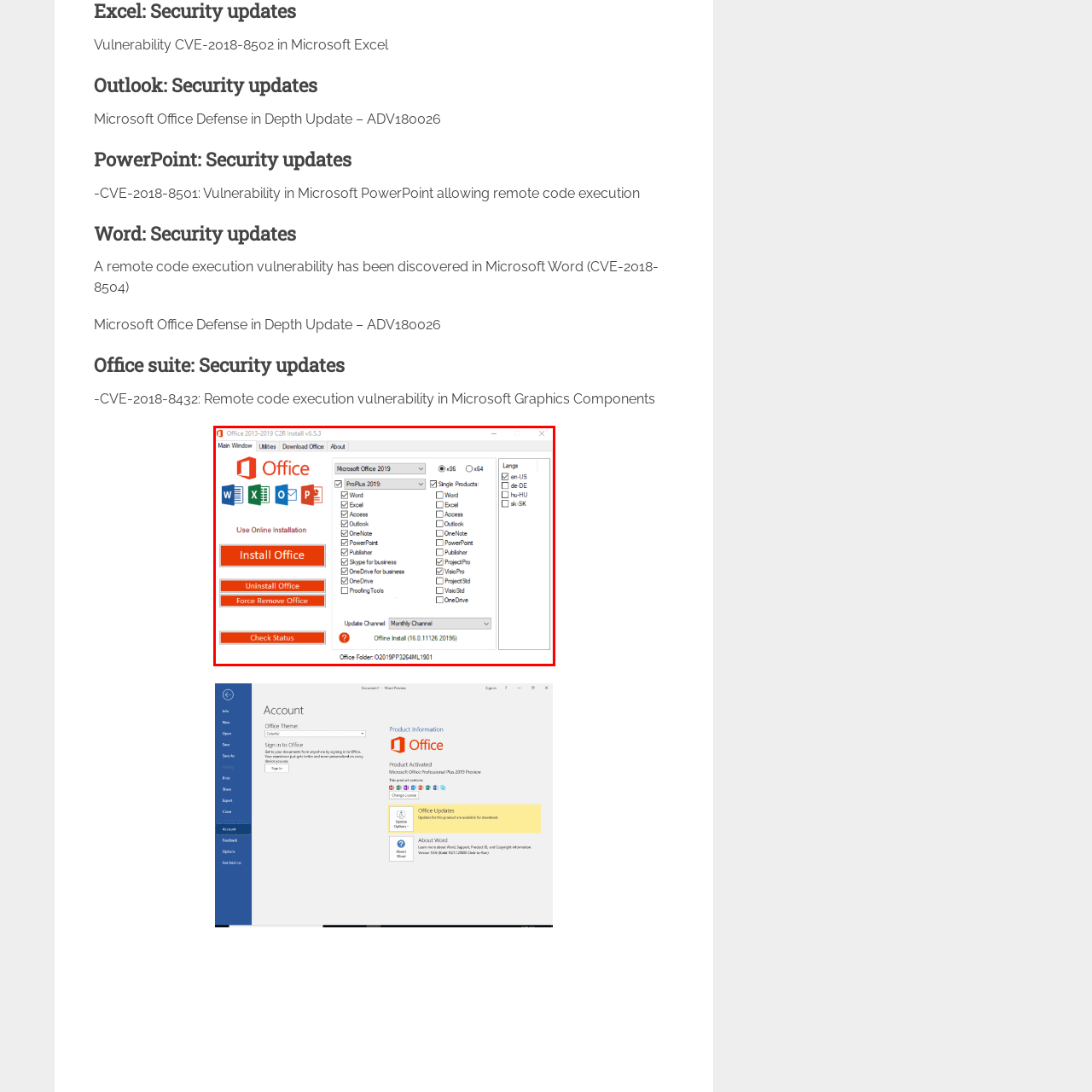Give an in-depth description of the picture inside the red marked area.

The image displays a user interface for an installation tool related to Microsoft Office 2019, specifically the ProPlus version. The interface includes various options for installation and management of Microsoft Office applications such as Word, Excel, PowerPoint, and Outlook. Prominently featured are buttons for "Install Office," "Uninstall Office," and "Force Remove Office," allowing users to control their Office installation easily. Users can also select single products for installation from a checkbox list and view their update channel preferences. The design is typical of software installation utilities, aiming for a straightforward user experience.